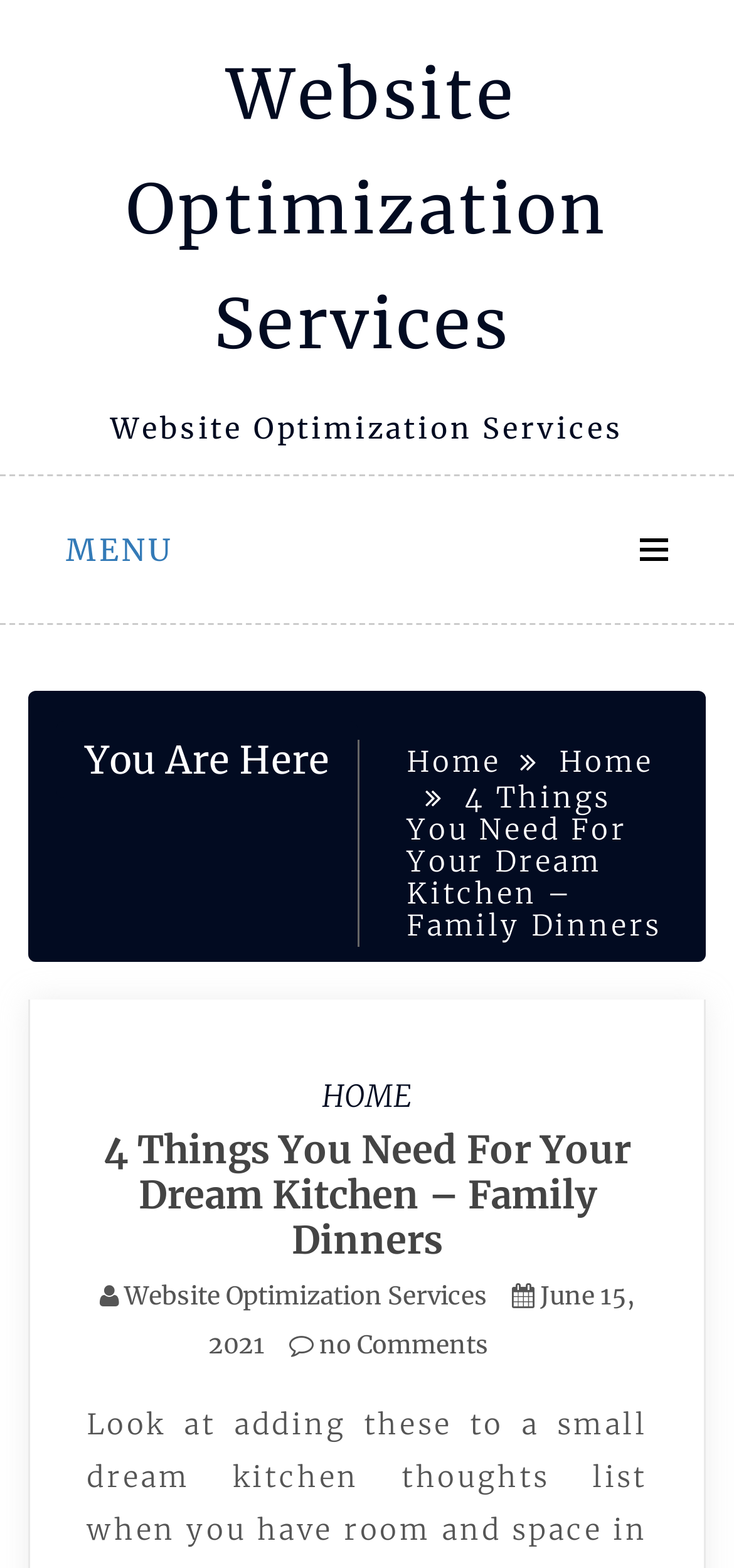Please analyze the image and provide a thorough answer to the question:
What is the category of the article?

I determined the category of the article by looking at the breadcrumbs navigation section, which shows the path 'Home > Family Dinners'. This indicates that the article belongs to the 'Family Dinners' category.